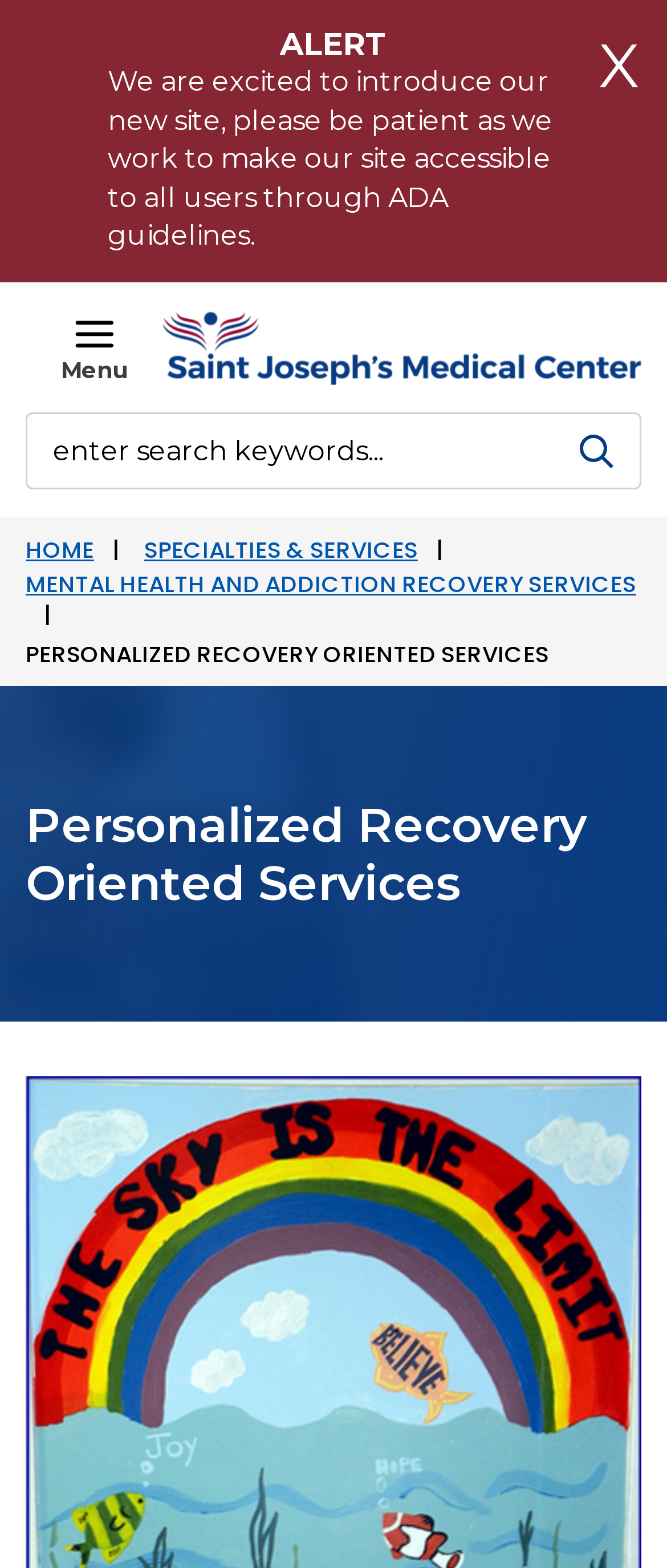Provide the bounding box coordinates of the HTML element this sentence describes: "Specialties & Services". The bounding box coordinates consist of four float numbers between 0 and 1, i.e., [left, top, right, bottom].

[0.216, 0.341, 0.626, 0.362]